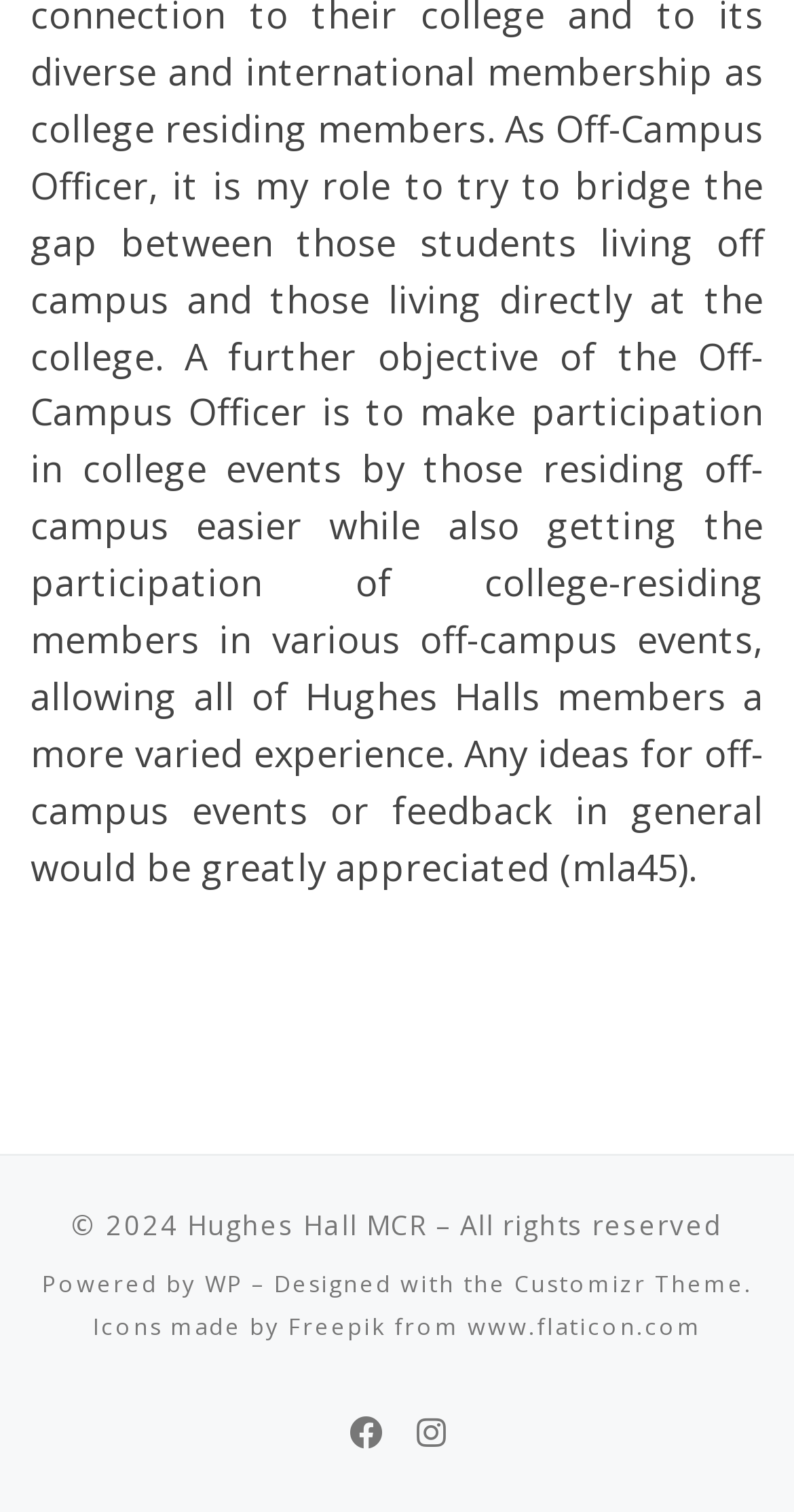Provide the bounding box coordinates in the format (top-left x, top-left y, bottom-right x, bottom-right y). All values are floating point numbers between 0 and 1. Determine the bounding box coordinate of the UI element described as: WP

[0.258, 0.838, 0.306, 0.858]